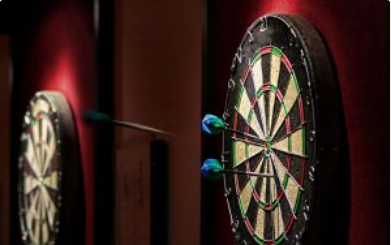Please give a succinct answer to the question in one word or phrase:
How many dartboards are mounted on the wall?

Two